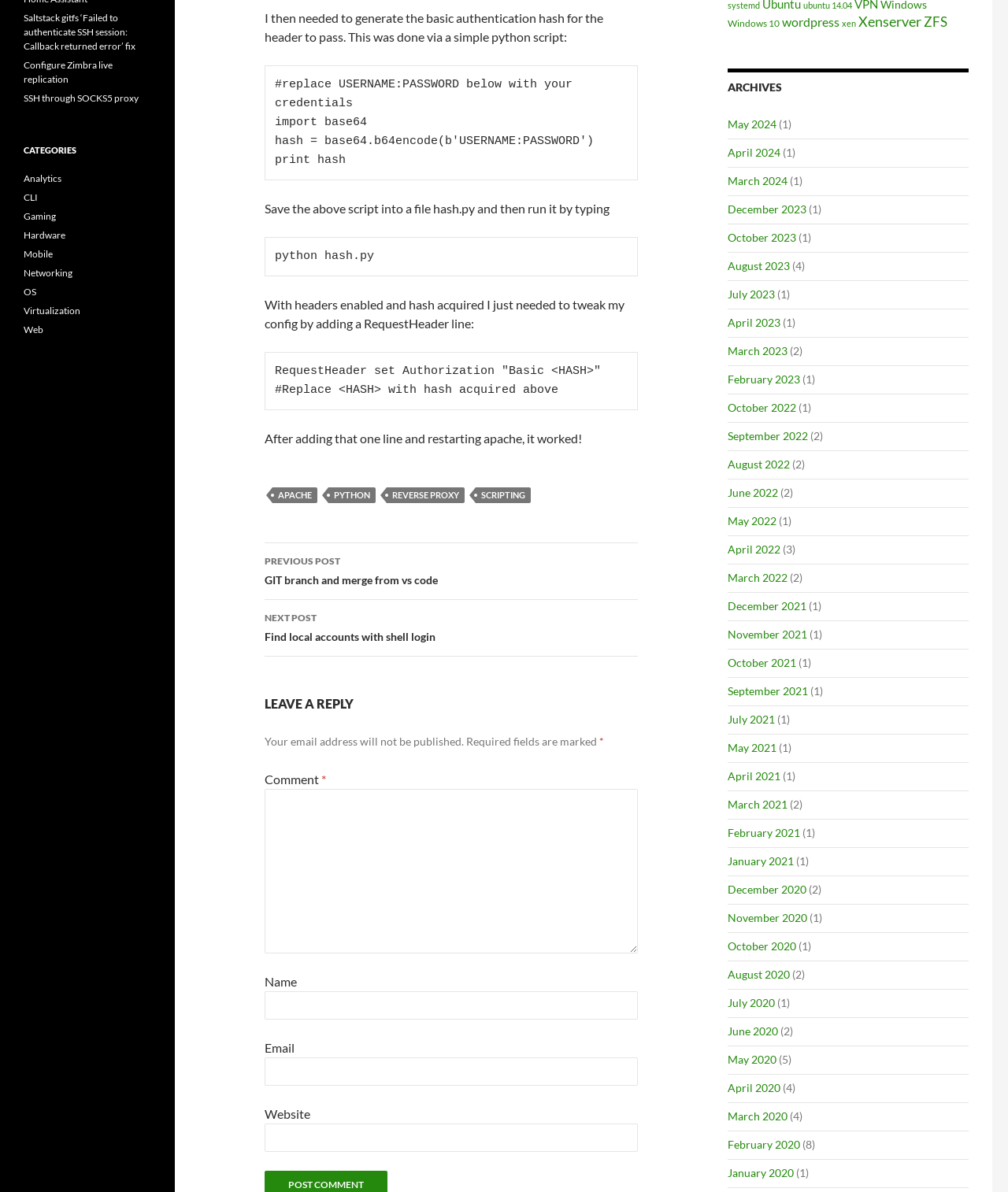Using floating point numbers between 0 and 1, provide the bounding box coordinates in the format (top-left x, top-left y, bottom-right x, bottom-right y). Locate the UI element described here: parent_node: Email aria-describedby="email-notes" name="email"

[0.262, 0.887, 0.633, 0.911]